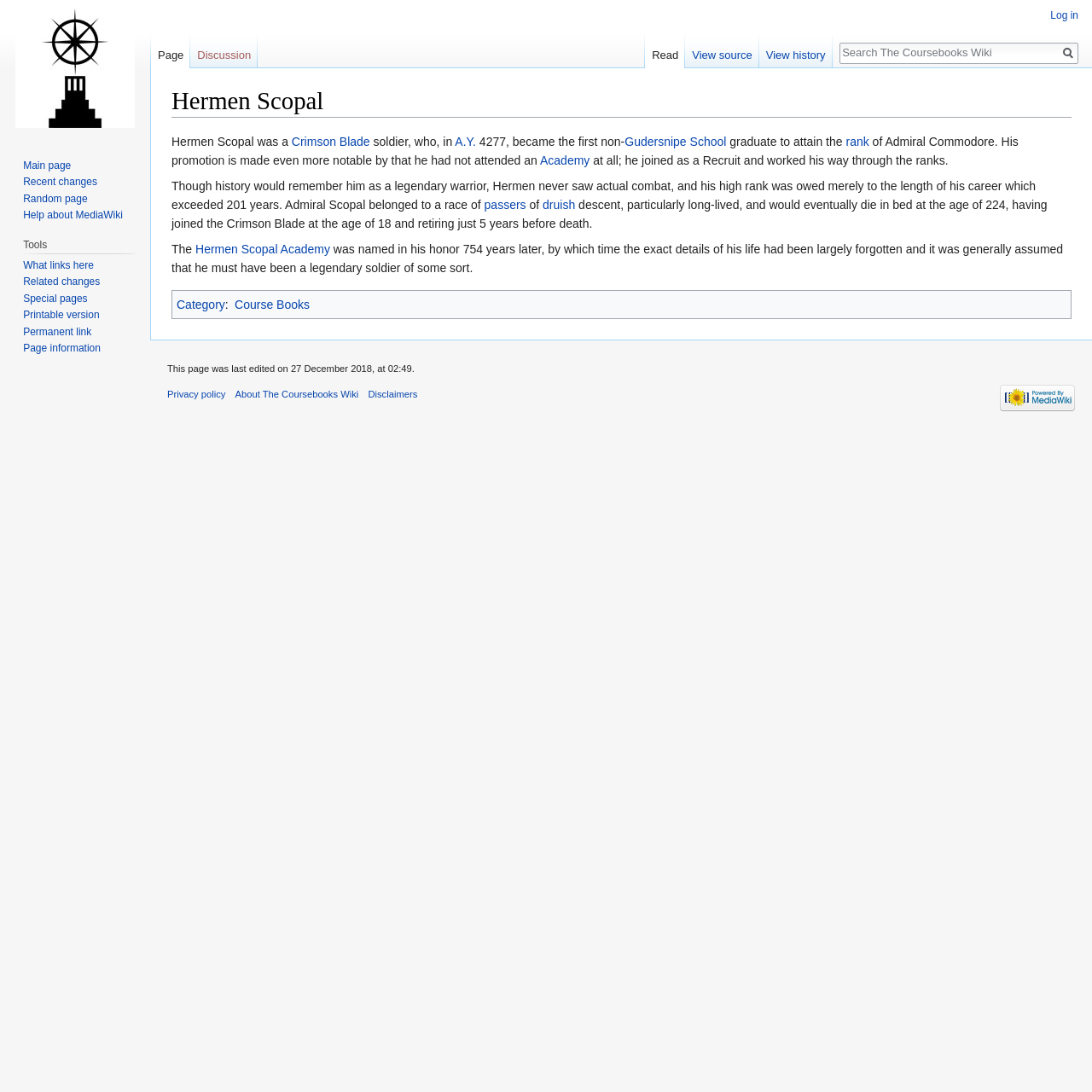Can you show the bounding box coordinates of the region to click on to complete the task described in the instruction: "Log in"?

[0.962, 0.009, 0.988, 0.02]